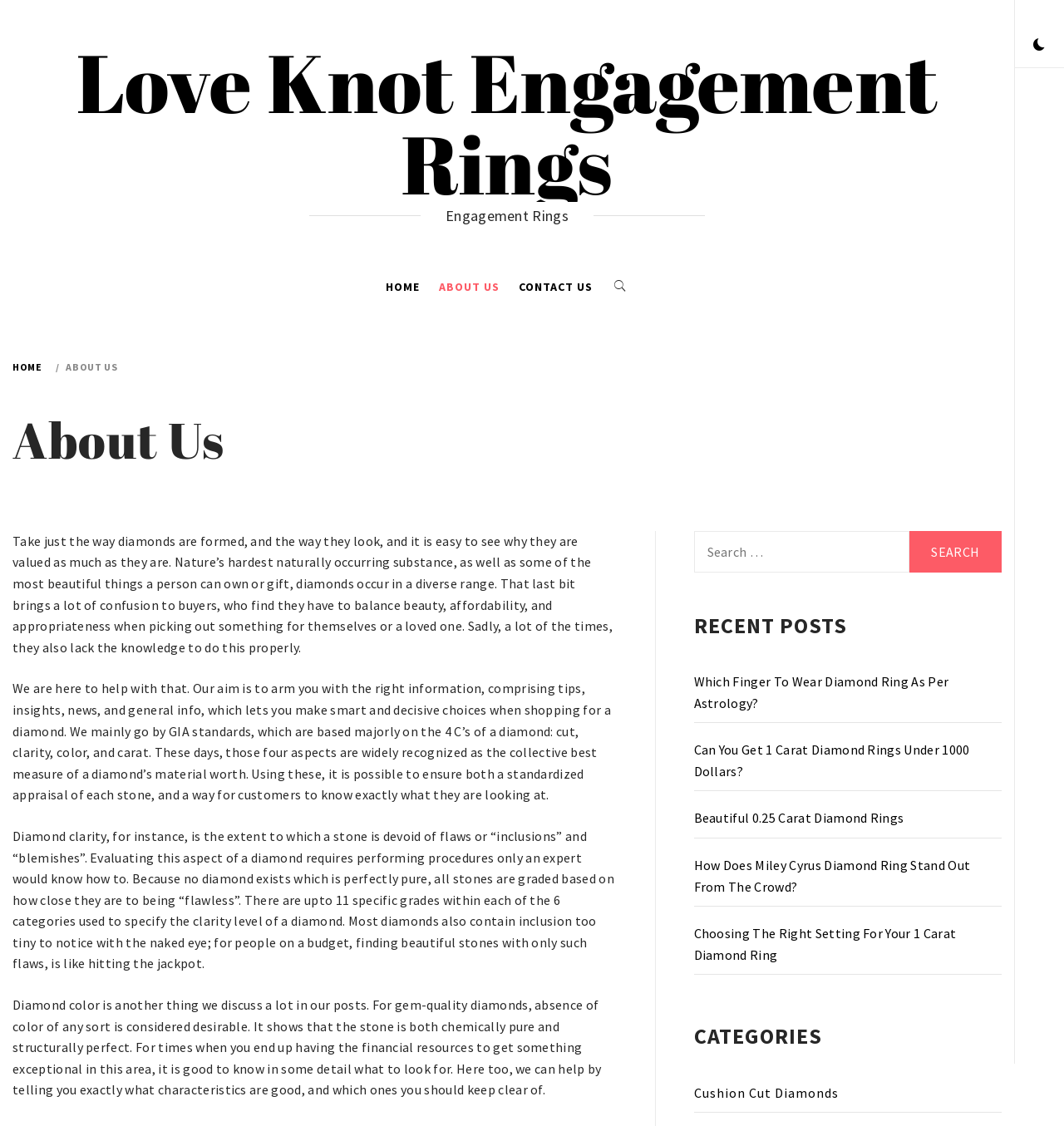Please determine the bounding box coordinates for the element that should be clicked to follow these instructions: "Explore the 'Cushion Cut Diamonds' category".

[0.652, 0.954, 0.941, 0.988]